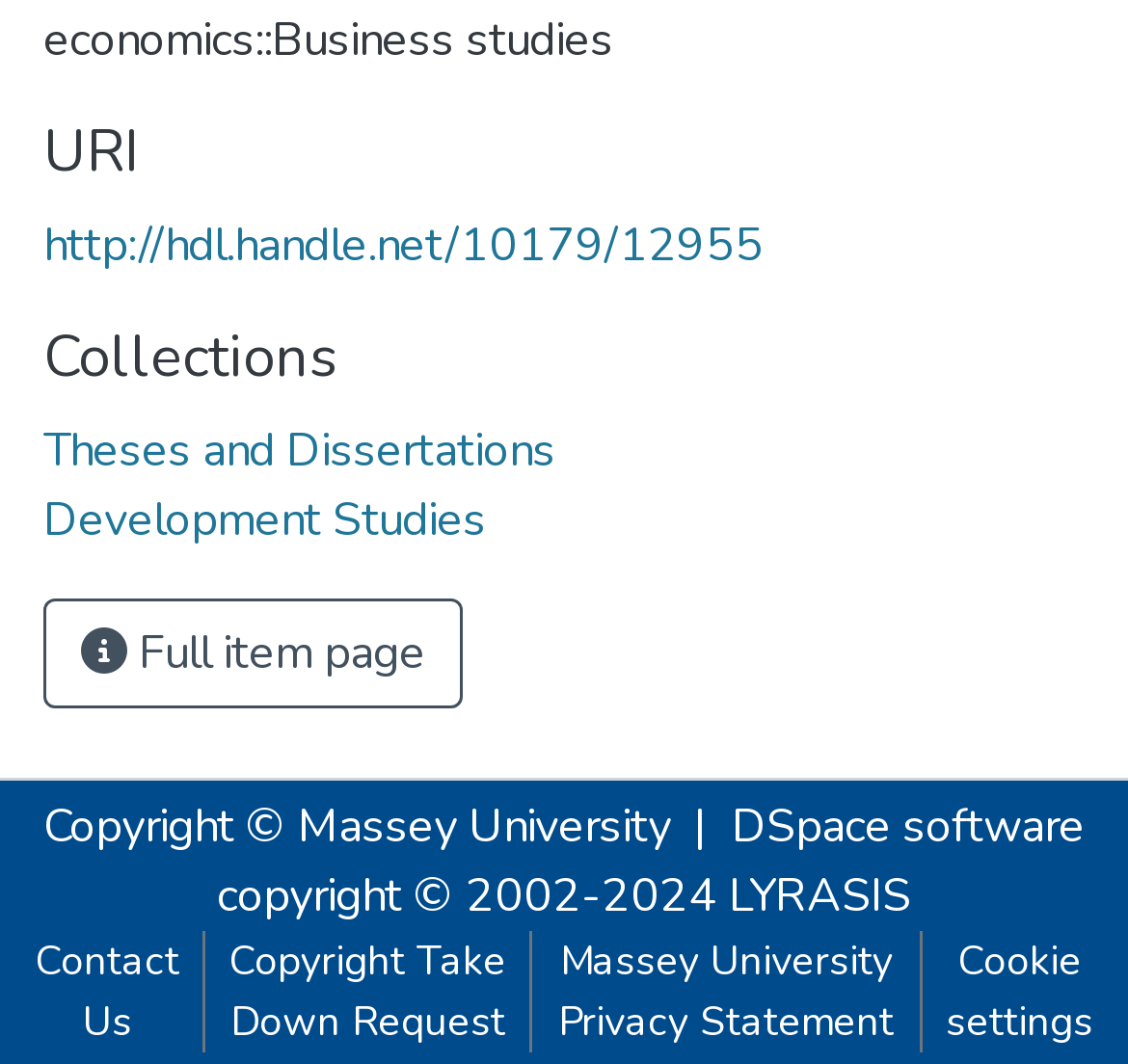From the screenshot, find the bounding box of the UI element matching this description: "Full item page". Supply the bounding box coordinates in the form [left, top, right, bottom], each a float between 0 and 1.

[0.038, 0.564, 0.41, 0.667]